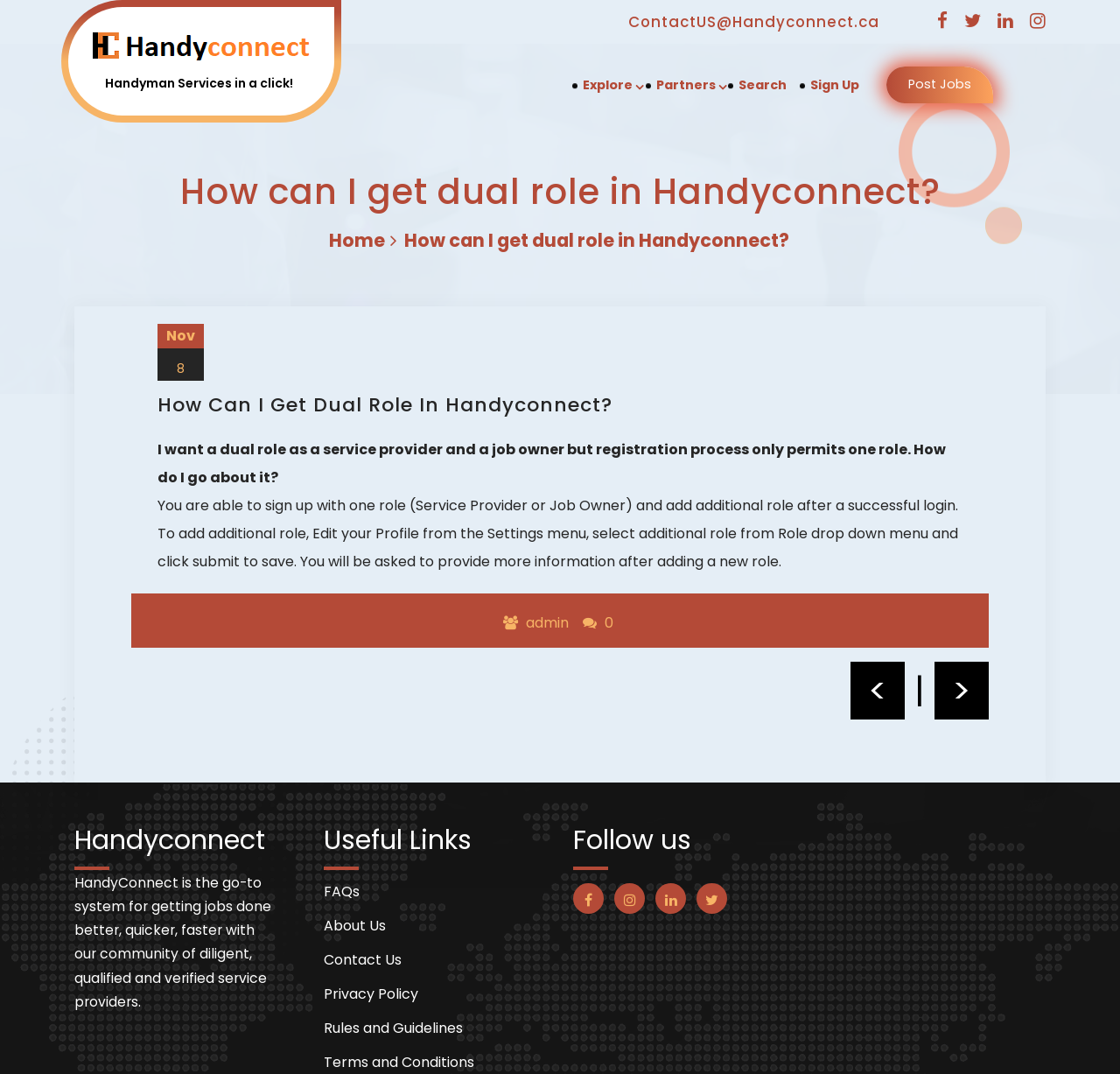Please determine the main heading text of this webpage.

How can I get dual role in Handyconnect?